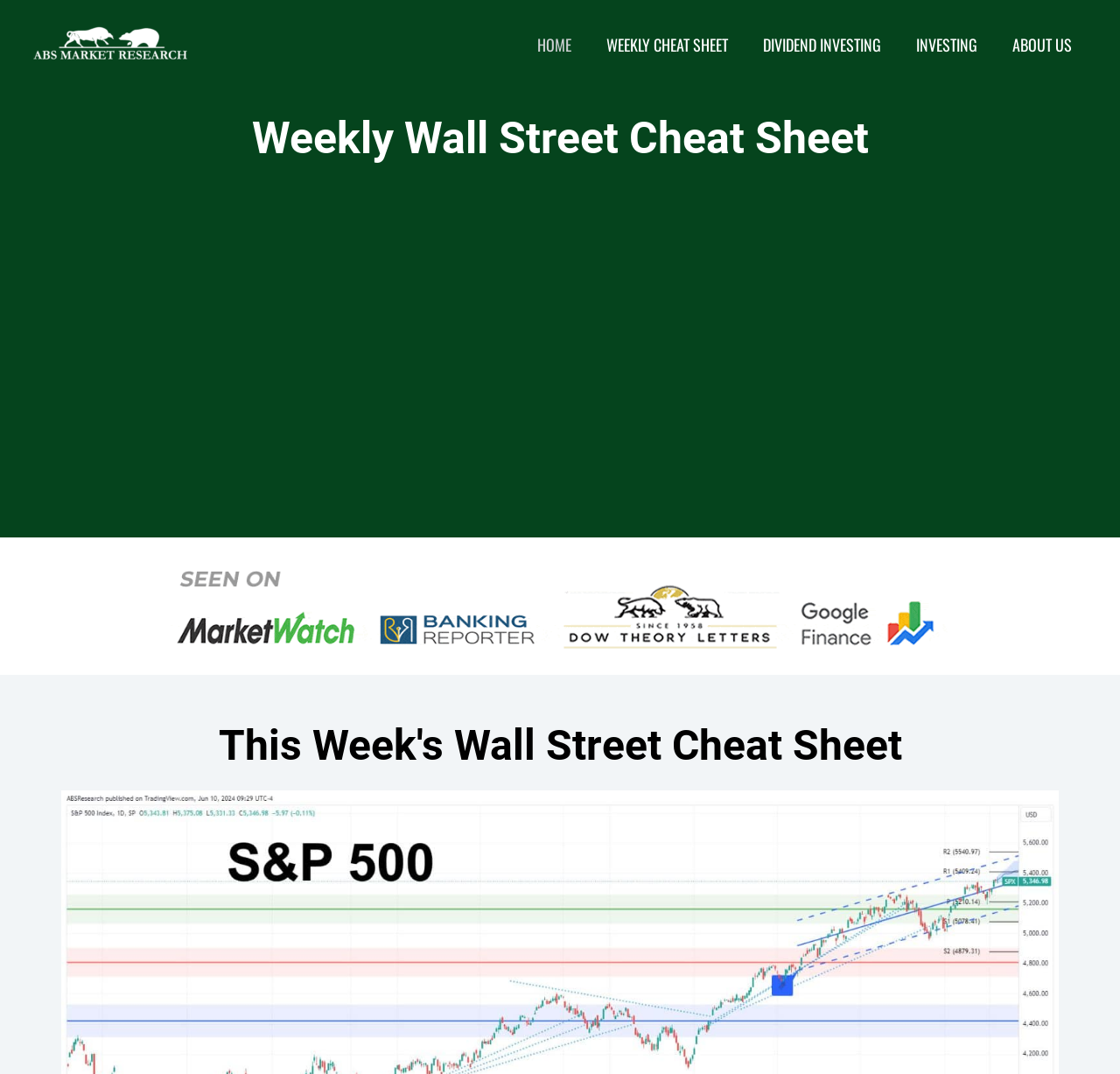Locate the bounding box coordinates of the area you need to click to fulfill this instruction: 'Get your free cheat sheet'. The coordinates must be in the form of four float numbers ranging from 0 to 1: [left, top, right, bottom].

[0.088, 0.388, 0.475, 0.417]